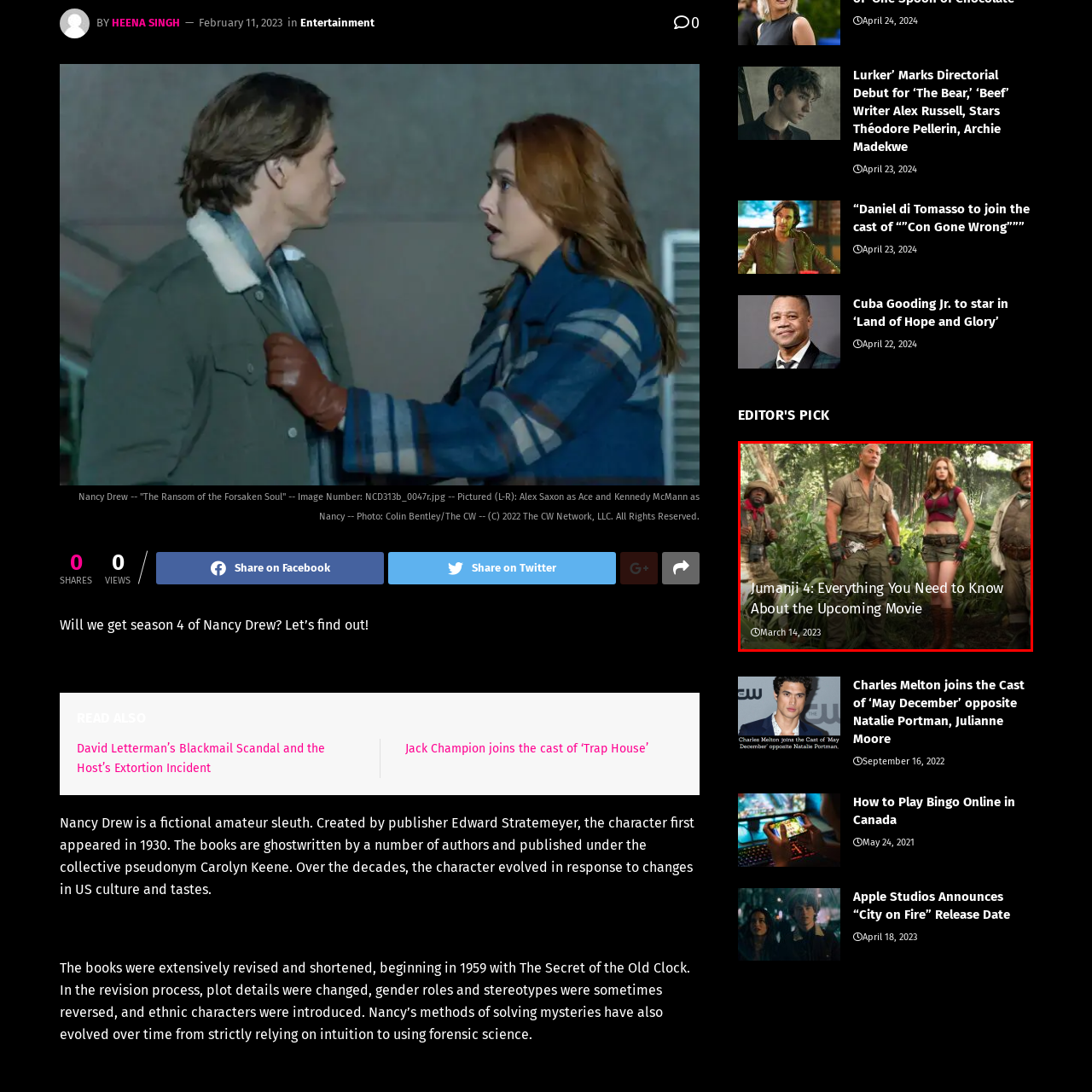Explain what is happening in the image inside the red outline in great detail.

The image features a scene from the upcoming movie "Jumanji 4," showcasing the main characters in a lush, jungle setting. The group consists of diverse individuals, dressed in adventurous attire suitable for an exploration-themed film. This visually engaging moment reflects the exciting blend of action and humor that the "Jumanji" franchise is known for. Accompanying the image is the title "Jumanji 4: Everything You Need to Know About the Upcoming Movie," indicating that this content aims to provide fans with essential details about the film's release. The date noted is March 14, 2023, suggesting when this information was shared.